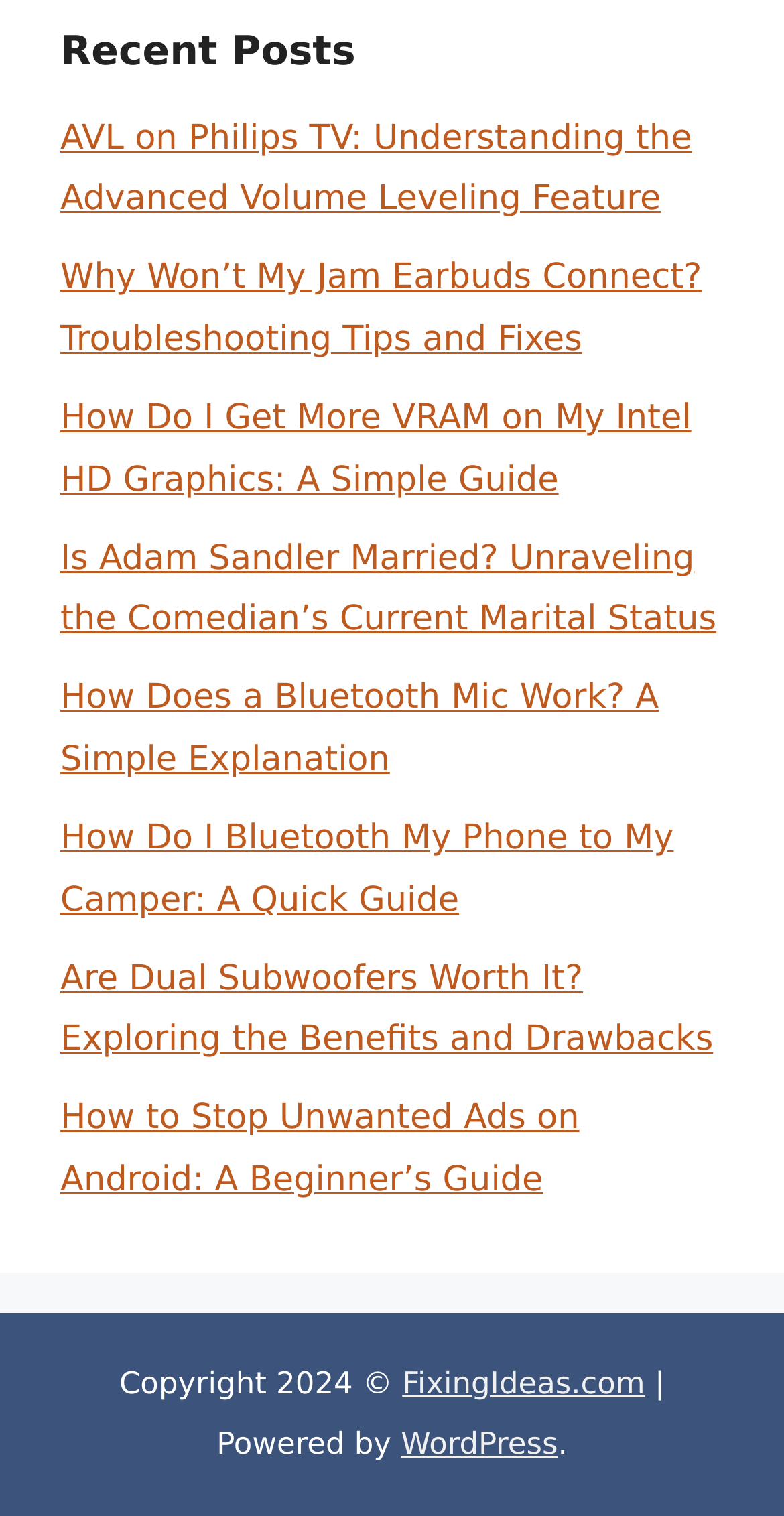Identify the bounding box coordinates of the clickable section necessary to follow the following instruction: "Explore the benefits of dual subwoofers". The coordinates should be presented as four float numbers from 0 to 1, i.e., [left, top, right, bottom].

[0.077, 0.632, 0.91, 0.699]